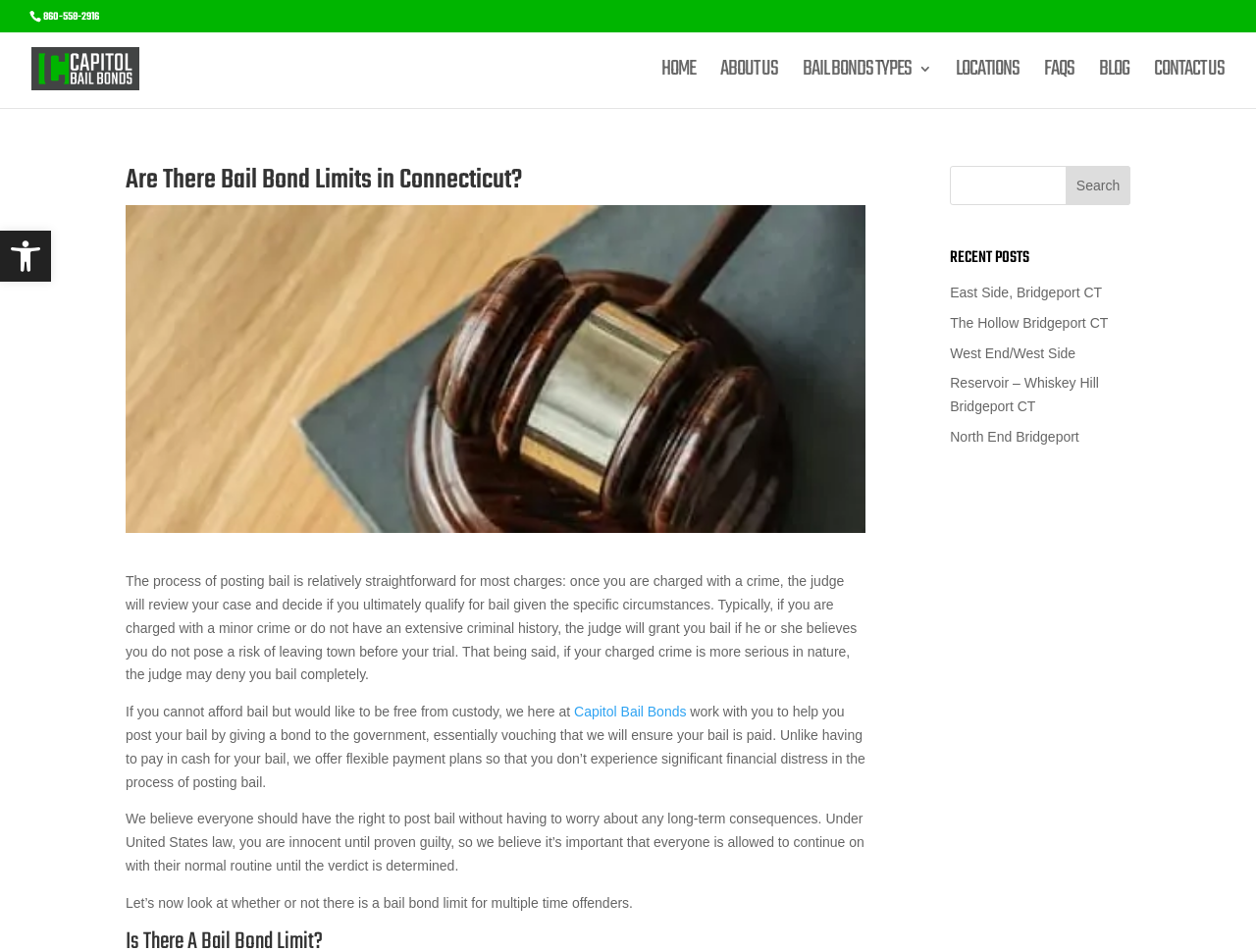Please find the bounding box for the UI element described by: "March 28, 2023August 6, 2023".

None